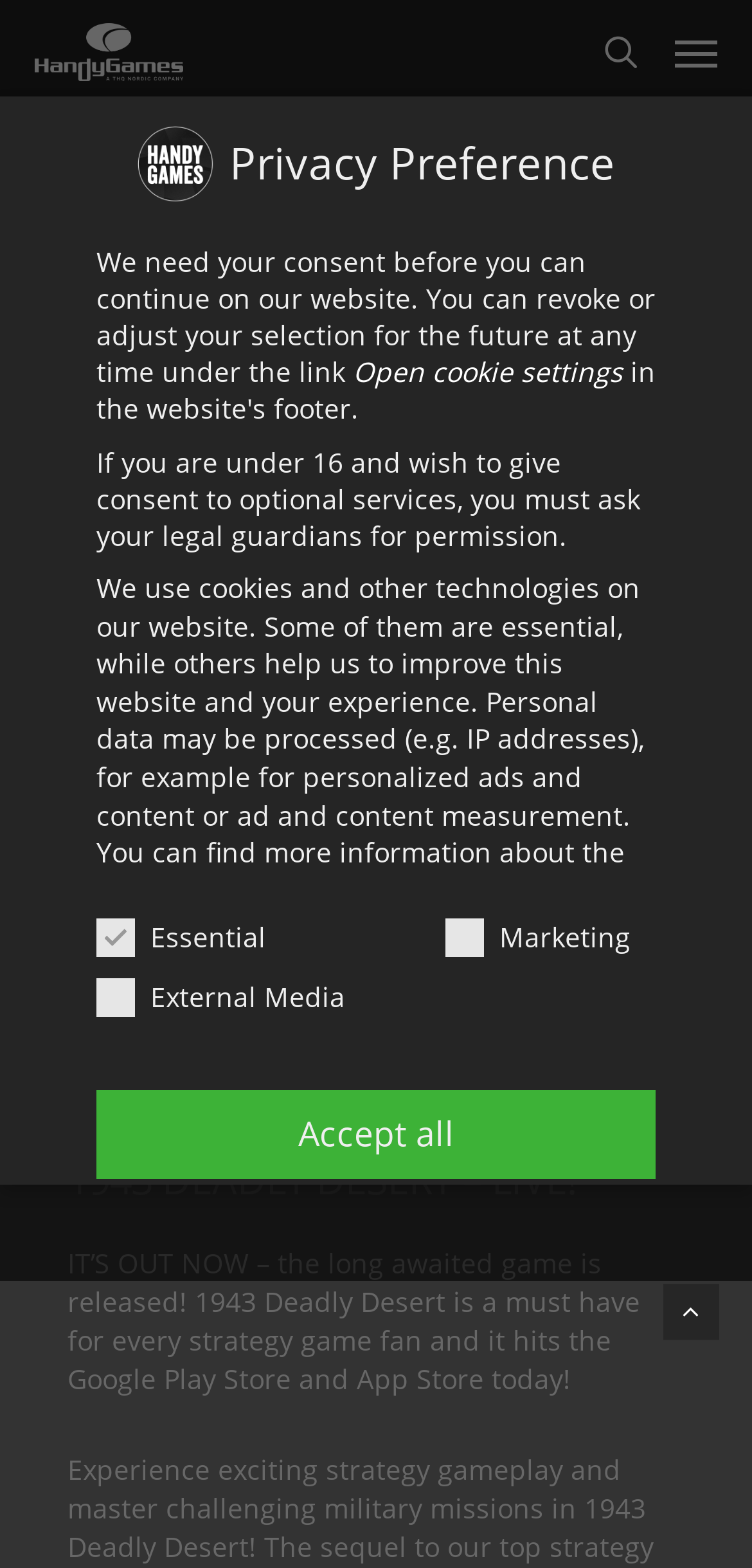Provide the bounding box coordinates for the area that should be clicked to complete the instruction: "Read the article 'Guide on Smart Square Mercy Login for mercy.smart-Square.com 2022'".

None